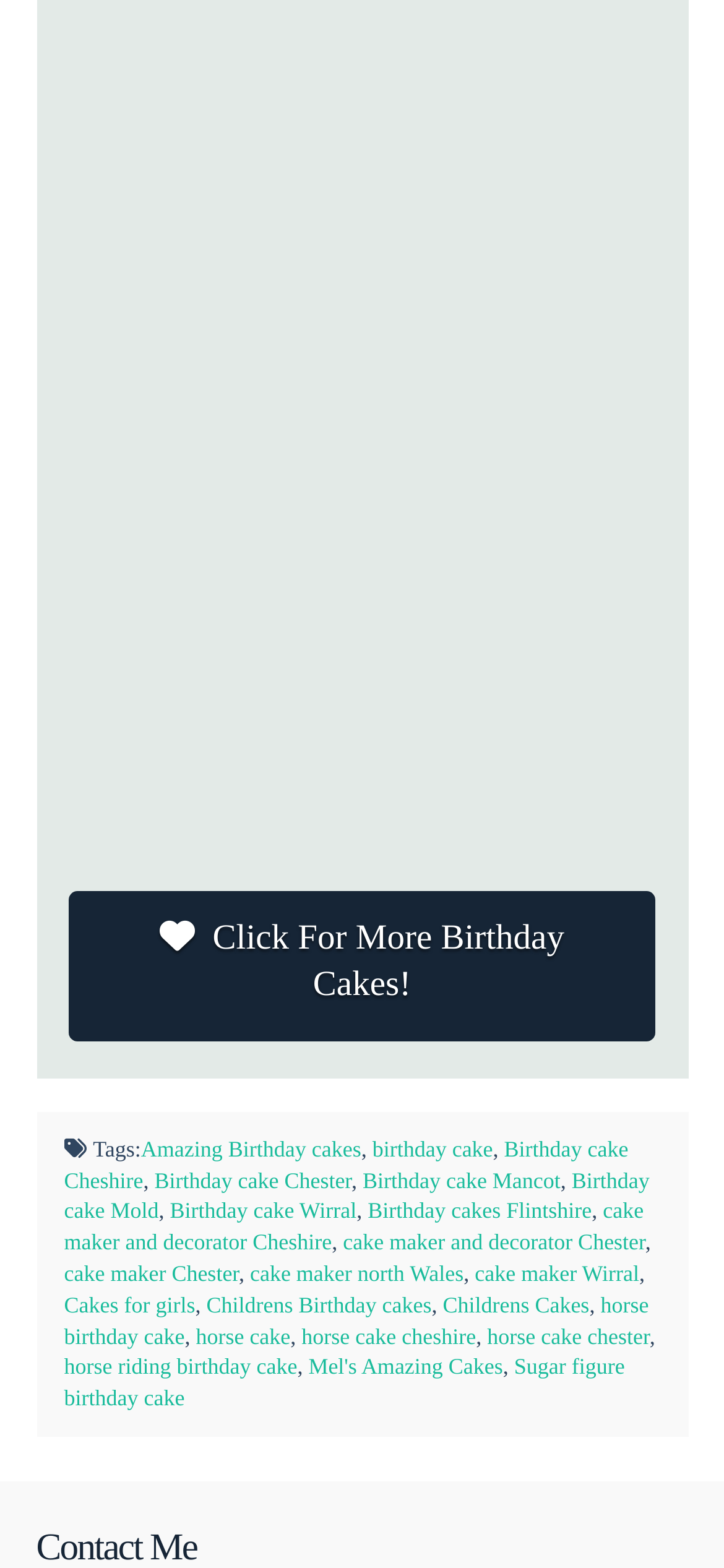What type of cakes are mentioned in the footer section?
Please give a detailed answer to the question using the information shown in the image.

I found the type of cakes mentioned in the footer section by looking at the links and StaticText elements with OCR text containing keywords like 'birthday cake', 'cakes', and 'cake maker'.